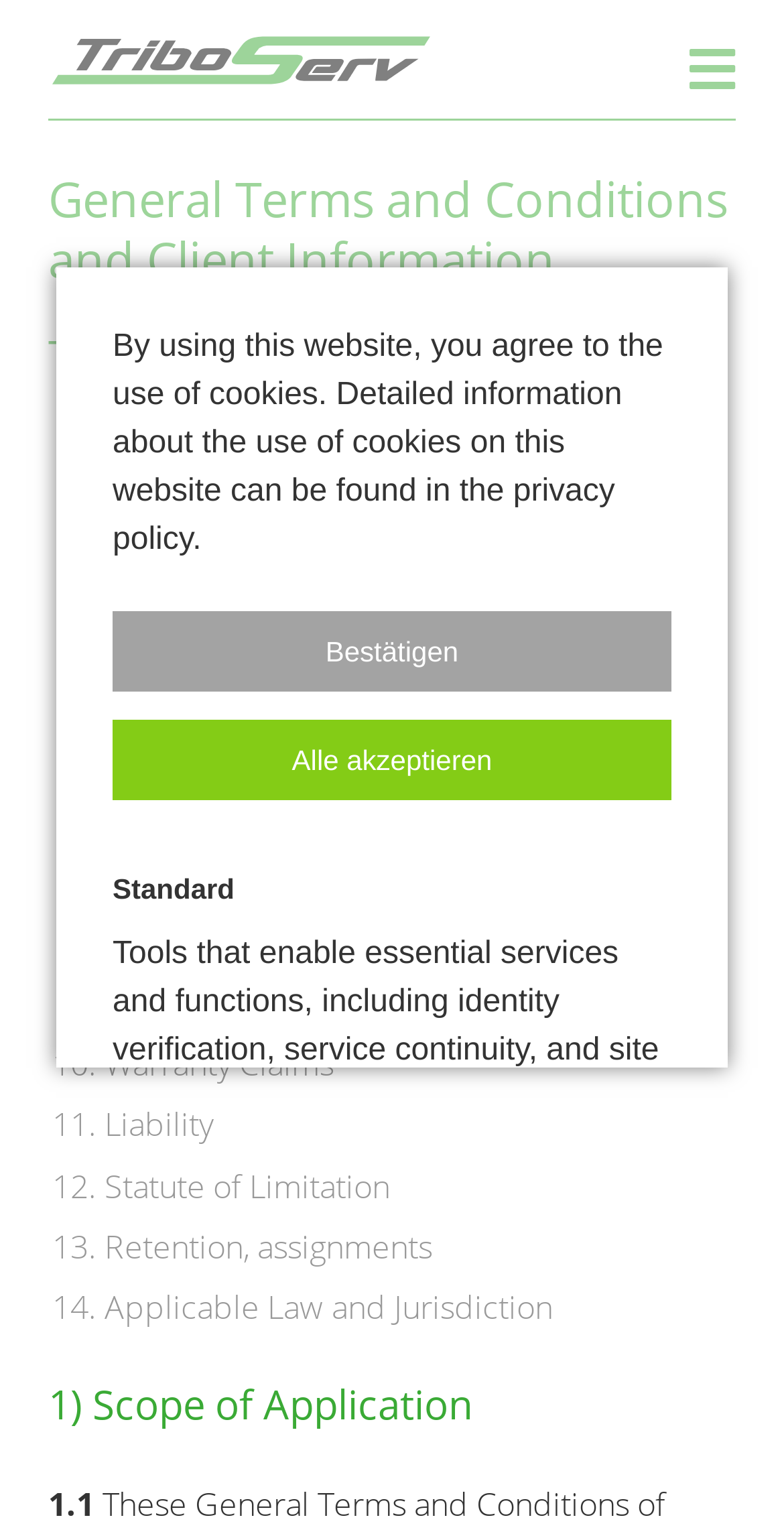Write an extensive caption that covers every aspect of the webpage.

The webpage is titled "General Terms and Conditions and Client Information - TriboServ" and features a Triboserv logo at the top left corner. To the top right, there is a link with a hamburger icon. Below the logo, there is a main heading "General Terms and Conditions and Client Information" followed by a "Table of Contents" heading.

The table of contents is a numbered list with 14 items, including "Scope of Application", "Conclusion of the Contract", "Contractual right to cancel", and others. Each item is a link with a brief description. The list takes up most of the page, with the items stacked vertically.

Below the table of contents, there is a section titled "1) Scope of Application" with a subheading "1.1". 

At the bottom of the page, there is a modal dialog with a message about the use of cookies on the website. The dialog has two buttons, "Bestätigen" and "Alle akzeptieren", and a group of standard tools with a label "Analytics".